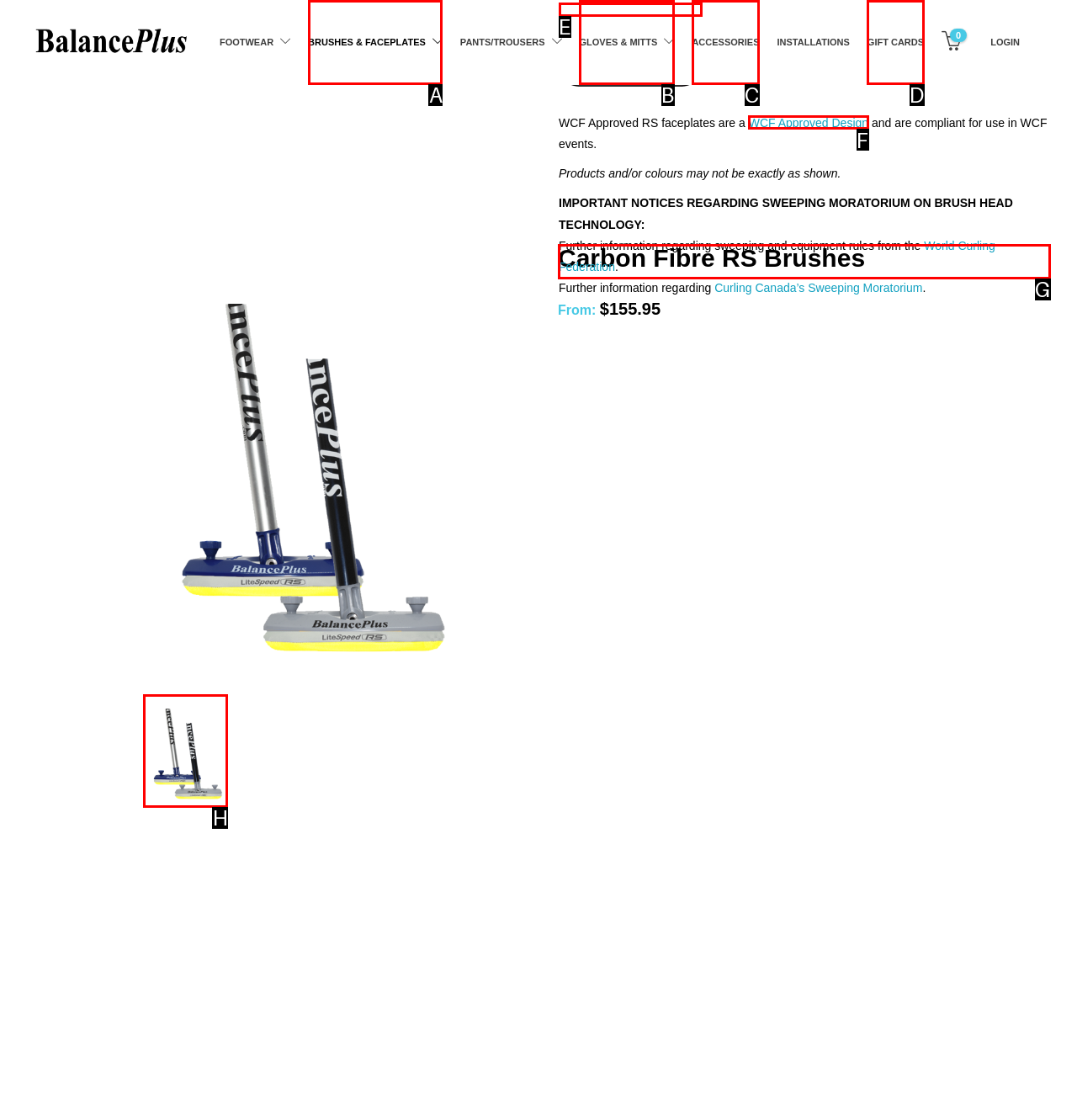What option should I click on to execute the task: View Carbon Fibre RS Brushes details? Give the letter from the available choices.

G